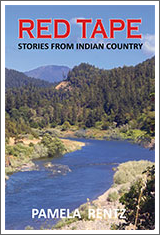Where is the author's name located on the book cover?
Look at the image and provide a detailed response to the question.

The author's name, 'PAMELA RENTZ', is featured at the bottom of the book cover, establishing her identity as the writer.